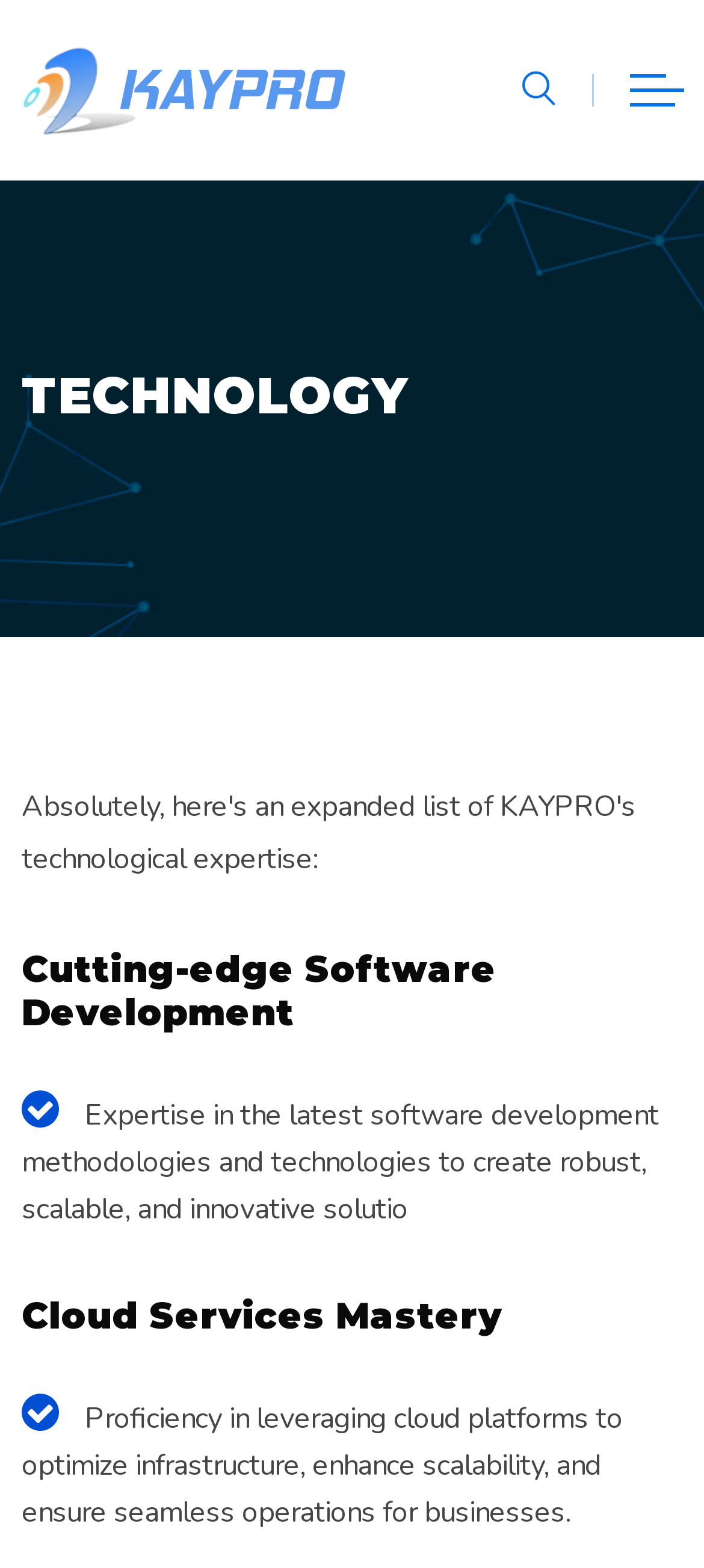Given the element description Schüco DCS, specify the bounding box coordinates of the corresponding UI element in the format (top-left x, top-left y, bottom-right x, bottom-right y). All values must be between 0 and 1.

None